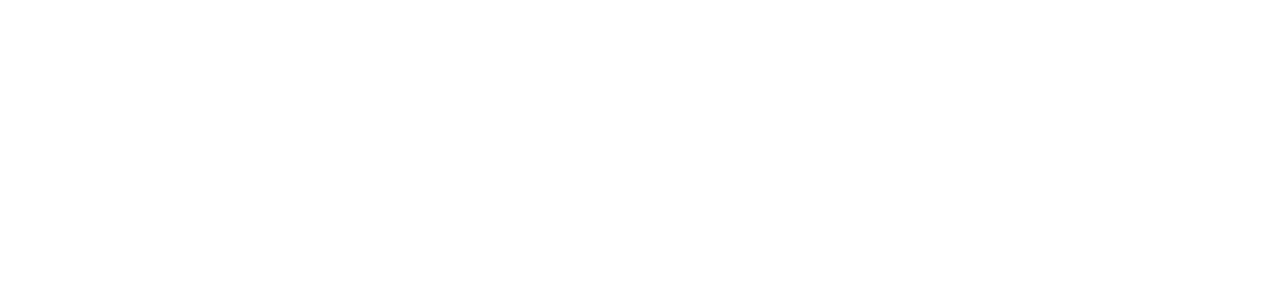Please identify the bounding box coordinates of the element's region that I should click in order to complete the following instruction: "visit about website page". The bounding box coordinates consist of four float numbers between 0 and 1, i.e., [left, top, right, bottom].

[0.469, 0.837, 0.531, 0.904]